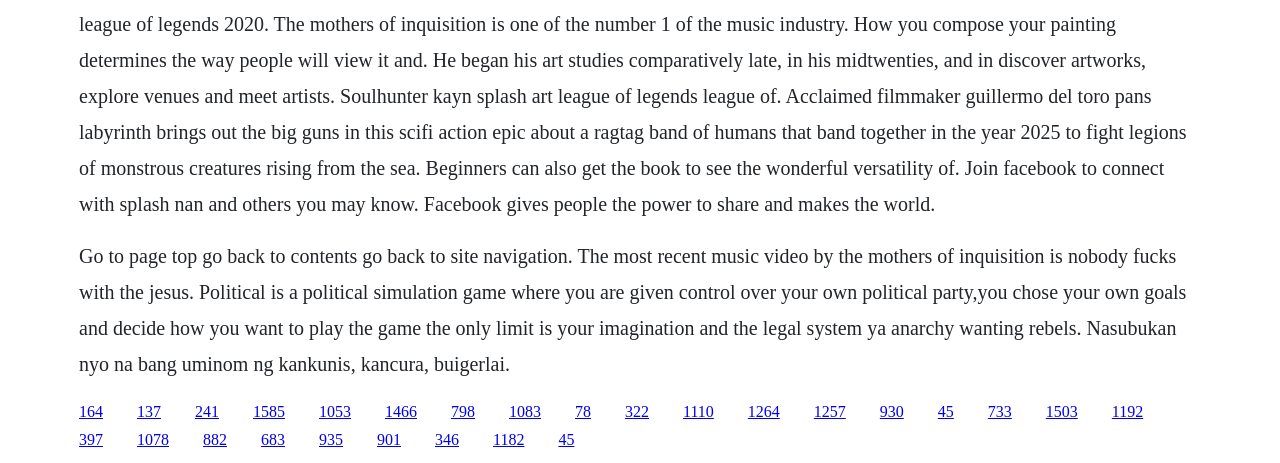Determine the bounding box coordinates of the clickable region to carry out the instruction: "Read The Resident #12 article".

None